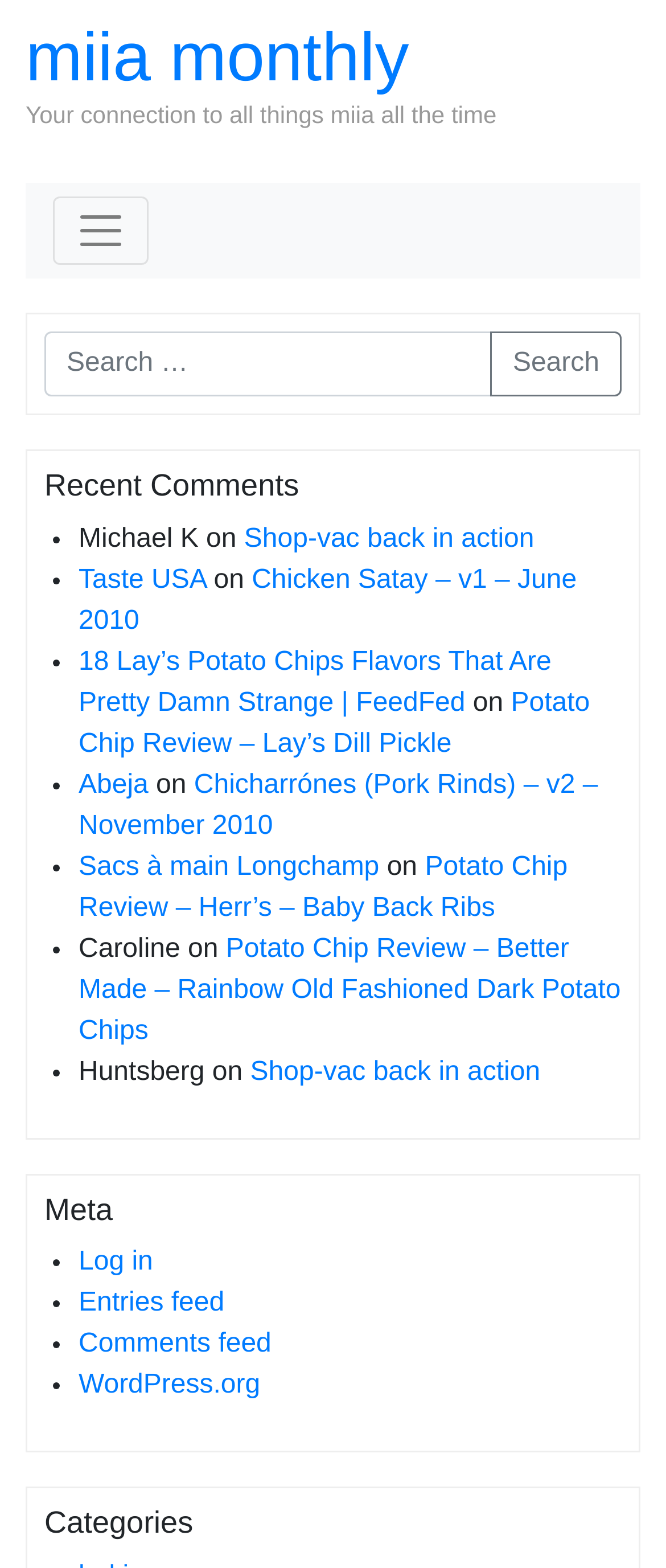Pinpoint the bounding box coordinates of the area that should be clicked to complete the following instruction: "View categories". The coordinates must be given as four float numbers between 0 and 1, i.e., [left, top, right, bottom].

[0.067, 0.96, 0.933, 0.984]